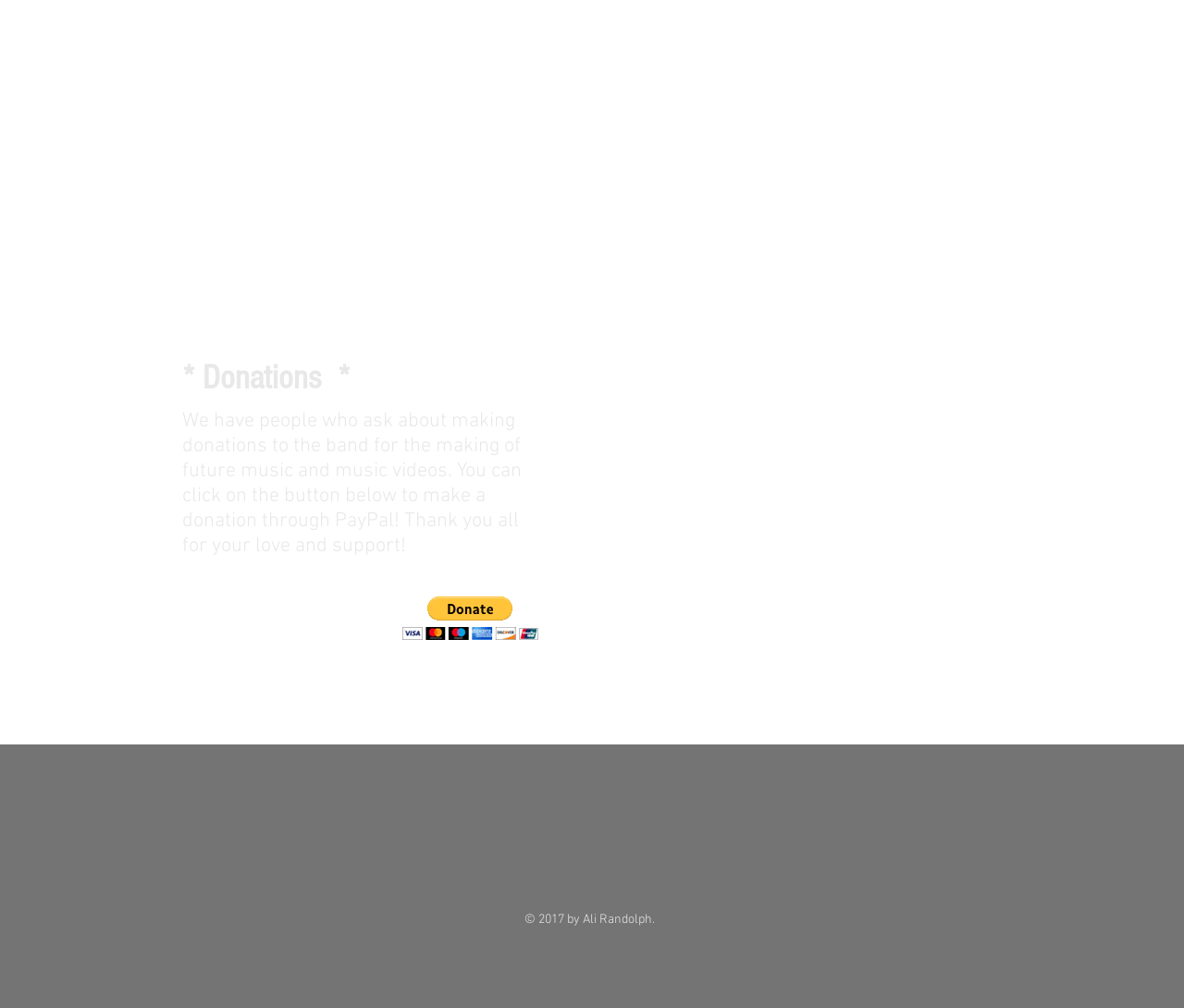Provide the bounding box coordinates for the UI element that is described as: "alt="PayPal Button" aria-label="Donate via PayPal"".

[0.34, 0.592, 0.455, 0.635]